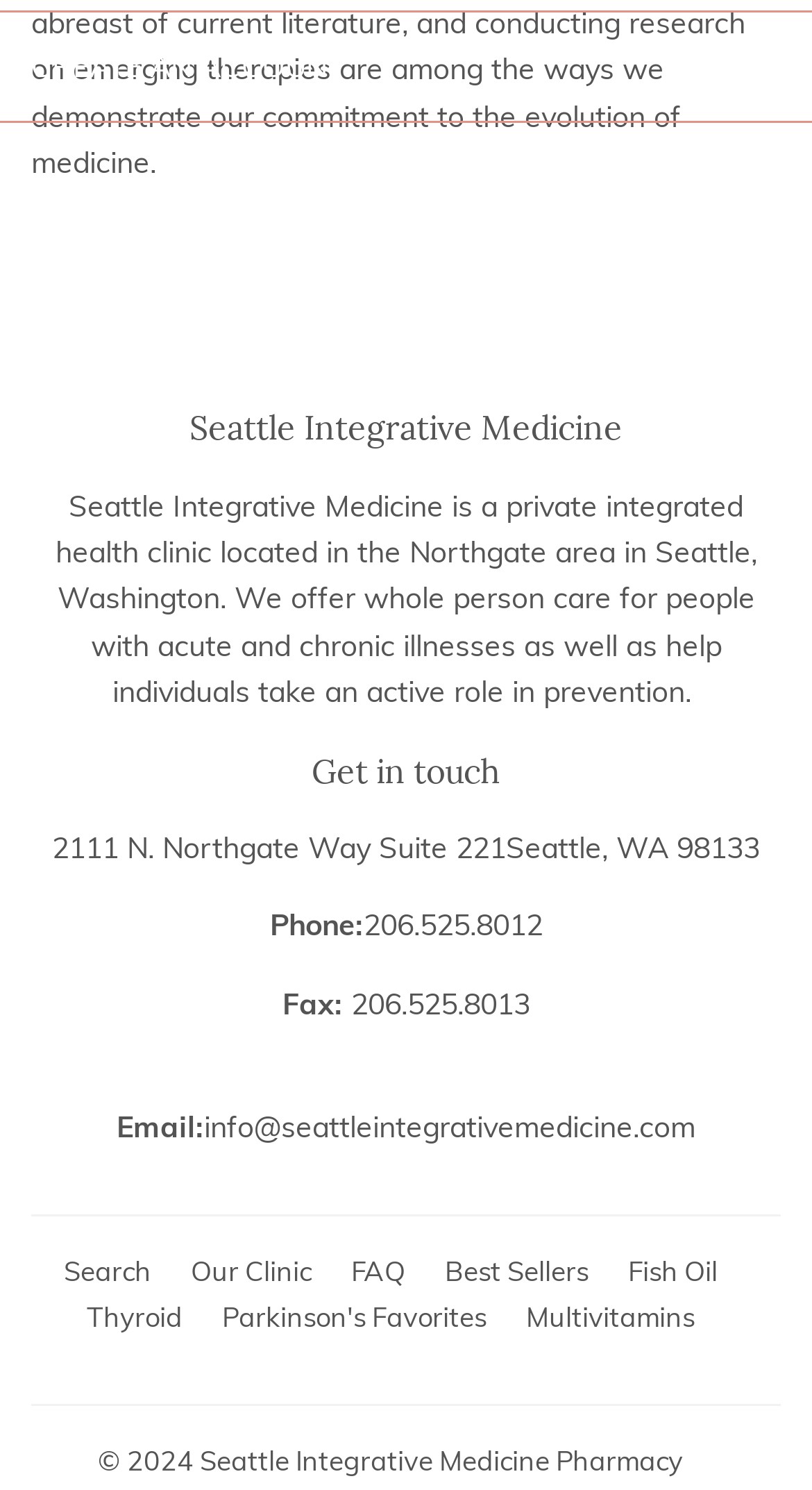What is the clinic's phone number?
Craft a detailed and extensive response to the question.

I found the phone number by looking at the 'Get in touch' section, where it says 'Phone:' followed by the number '206.525.8012'.